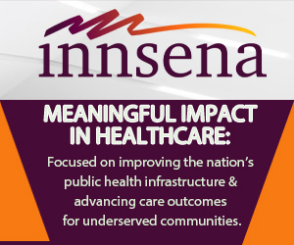What is the main goal of innsena?
Using the visual information, respond with a single word or phrase.

improving care outcomes